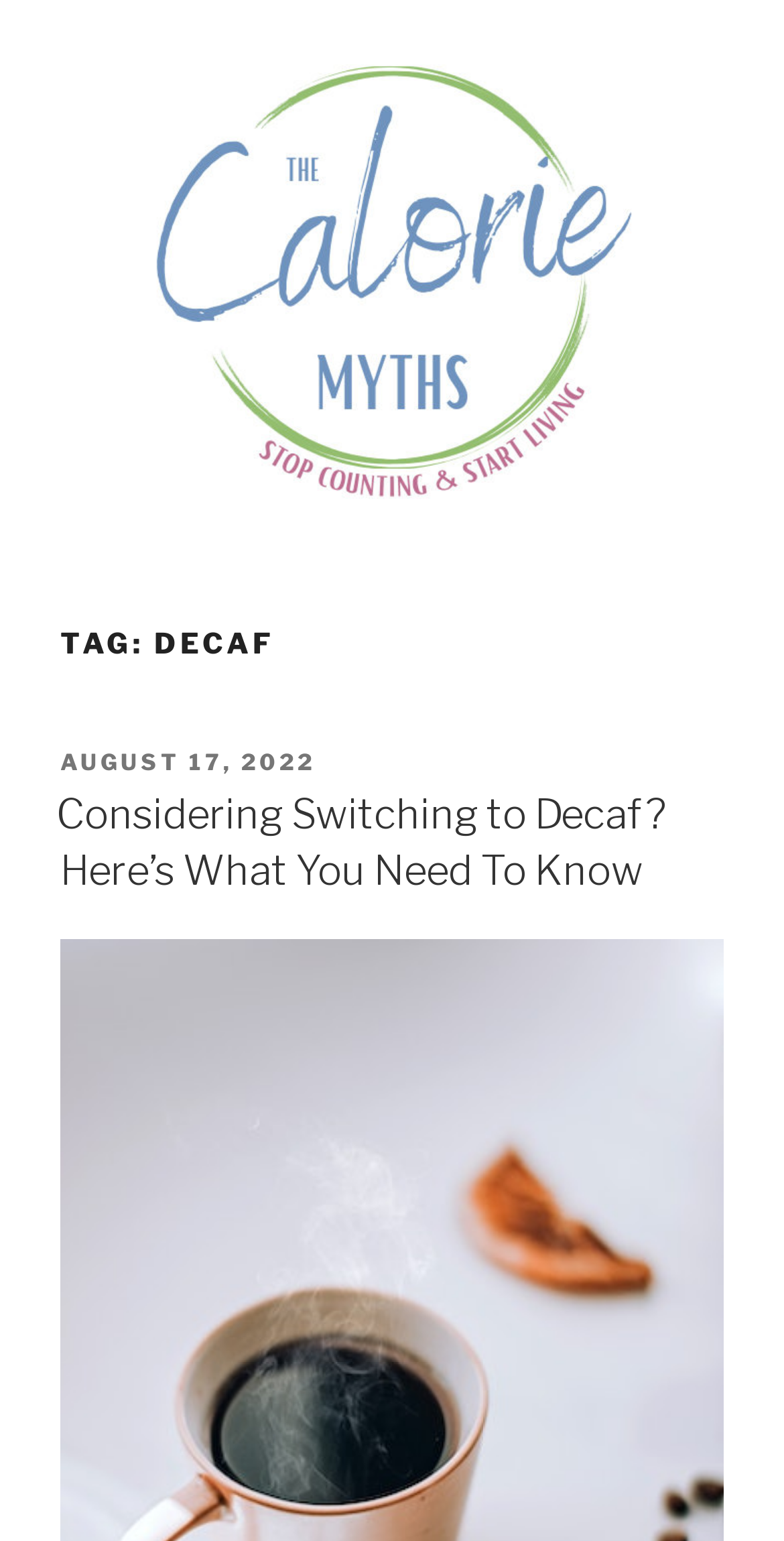What is the purpose of the image?
Based on the screenshot, give a detailed explanation to answer the question.

The image element has the same text as the link element above it, which is 'The Calorie Myths'. This suggests that the image is used for decorative purposes, likely to attract the reader's attention to the article.